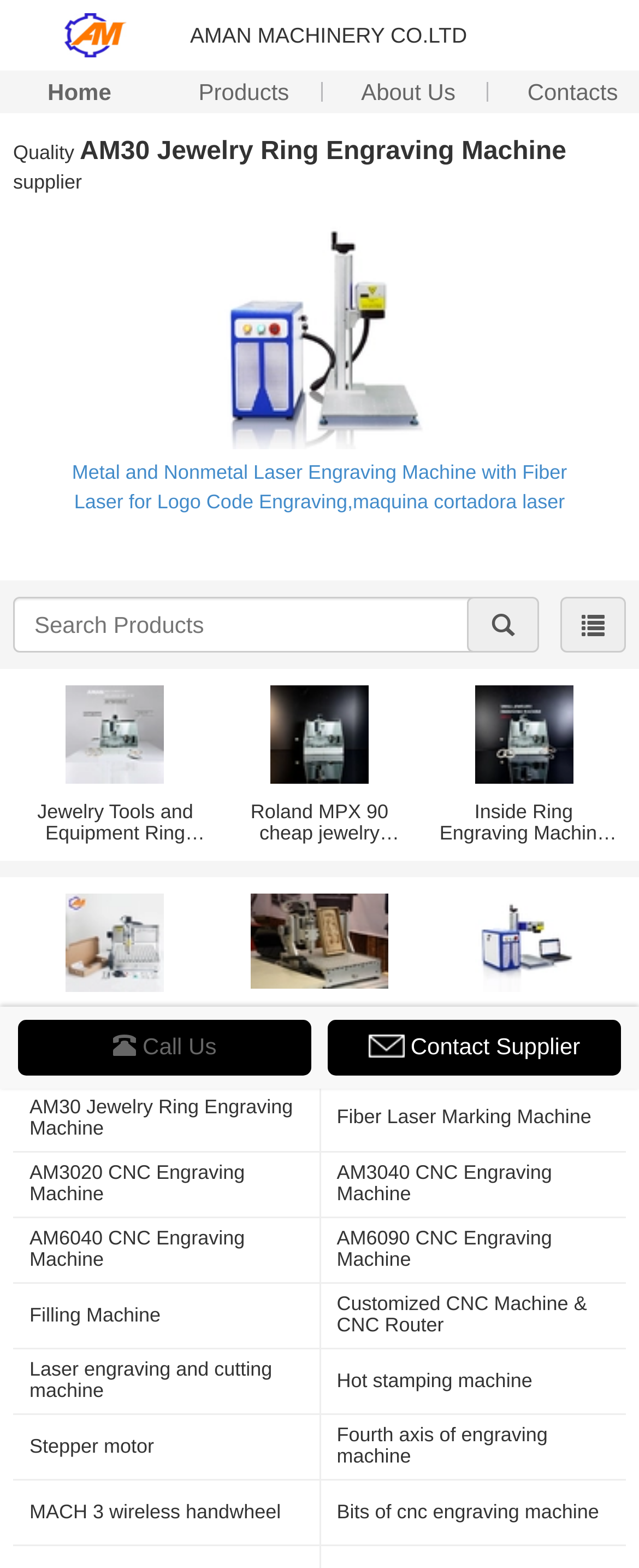Please find the bounding box coordinates of the element that needs to be clicked to perform the following instruction: "Search for products". The bounding box coordinates should be four float numbers between 0 and 1, represented as [left, top, right, bottom].

[0.021, 0.381, 0.838, 0.416]